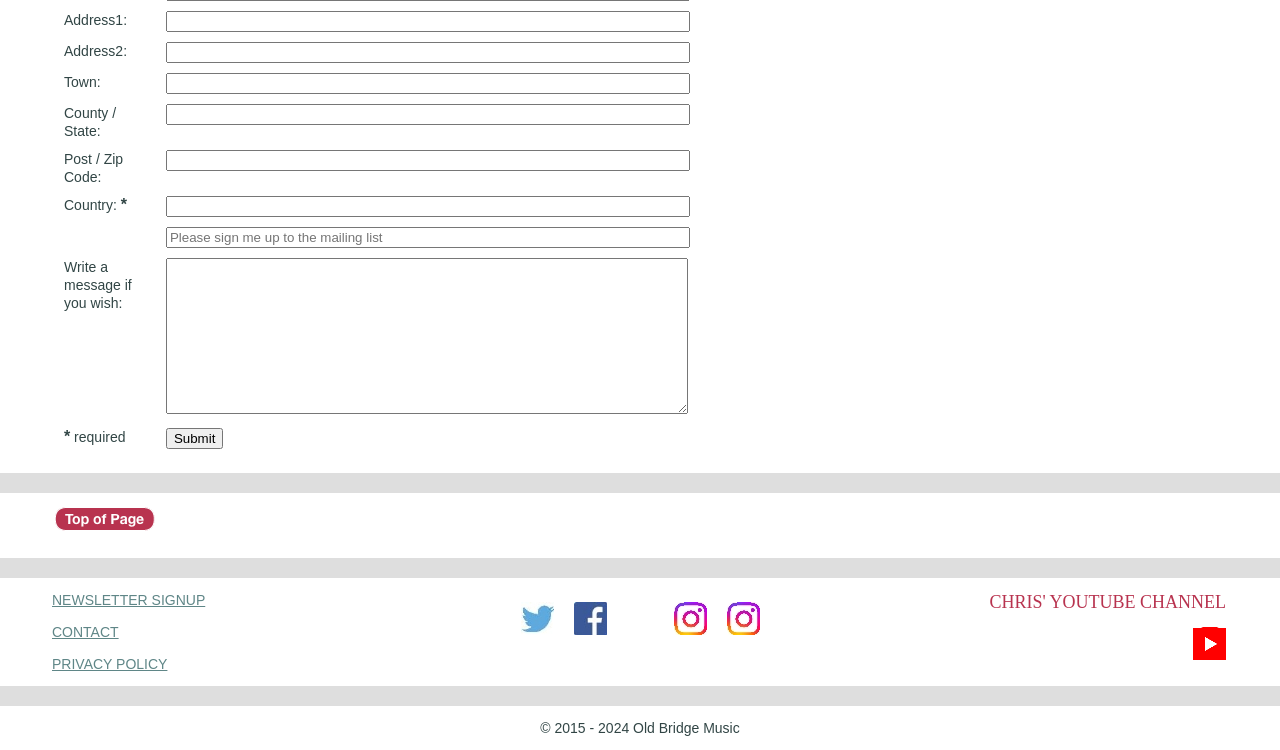Provide the bounding box coordinates for the specified HTML element described in this description: "PRIVACY POLICY". The coordinates should be four float numbers ranging from 0 to 1, in the format [left, top, right, bottom].

[0.041, 0.875, 0.131, 0.896]